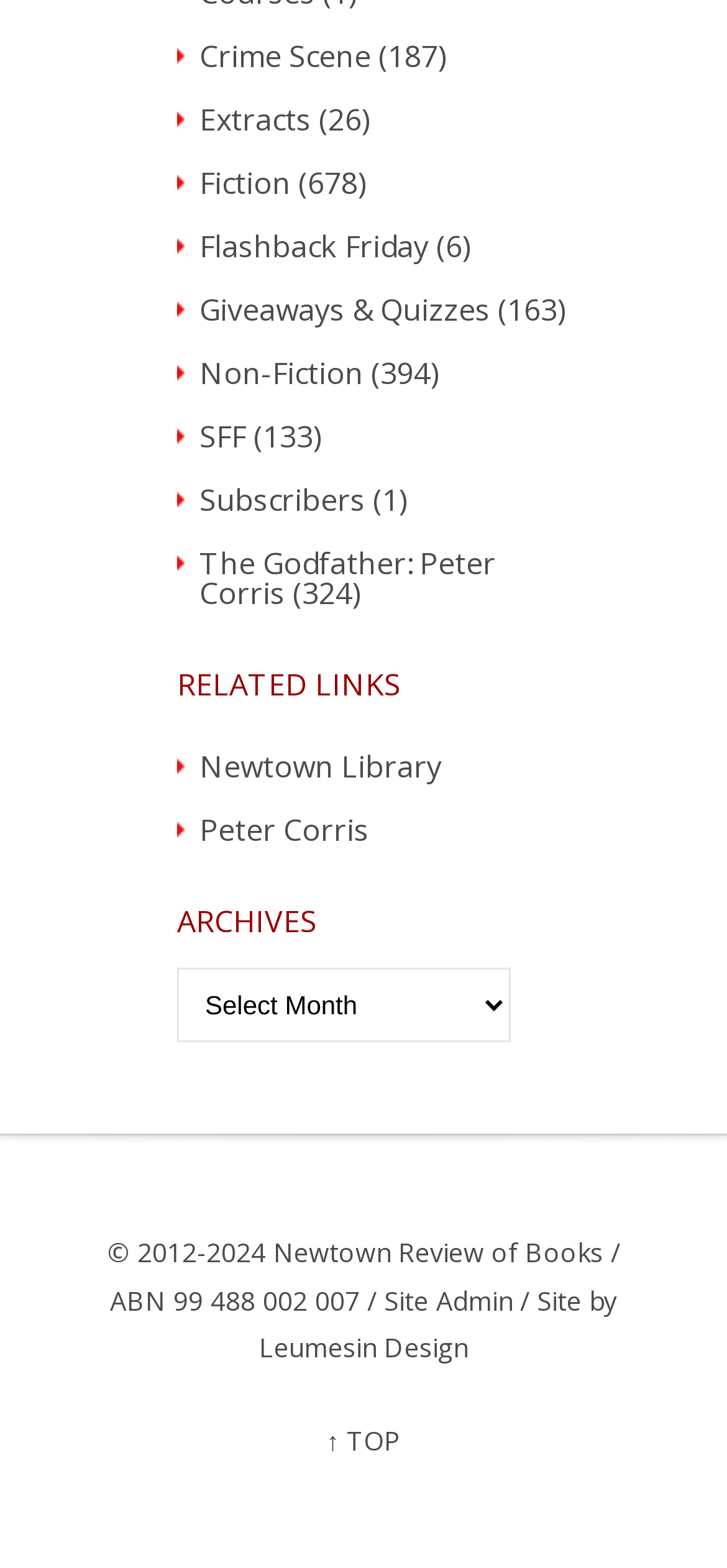Find the bounding box coordinates of the clickable region needed to perform the following instruction: "Visit Extracts". The coordinates should be provided as four float numbers between 0 and 1, i.e., [left, top, right, bottom].

[0.274, 0.063, 0.428, 0.09]